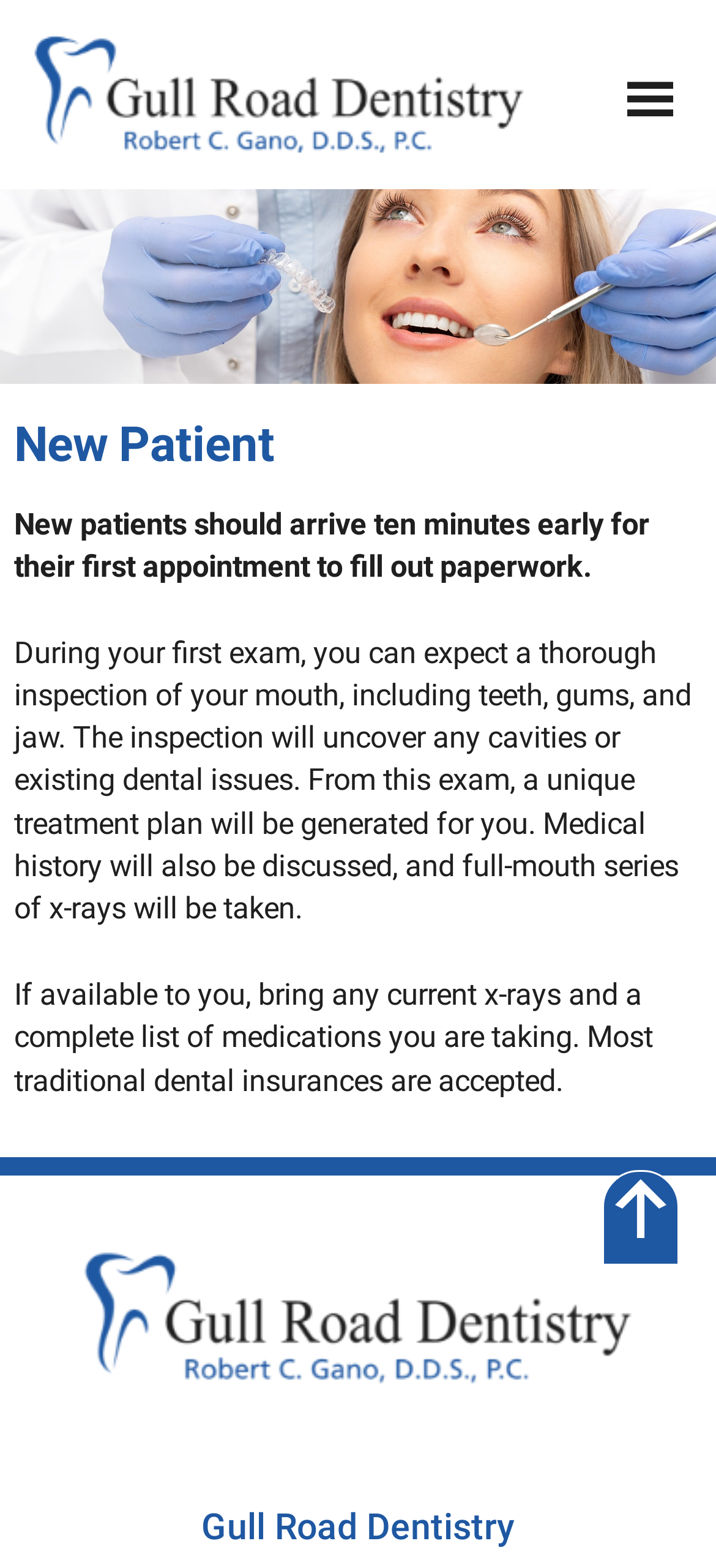What should new patients bring to their first appointment?
From the image, respond with a single word or phrase.

X-rays and medication list